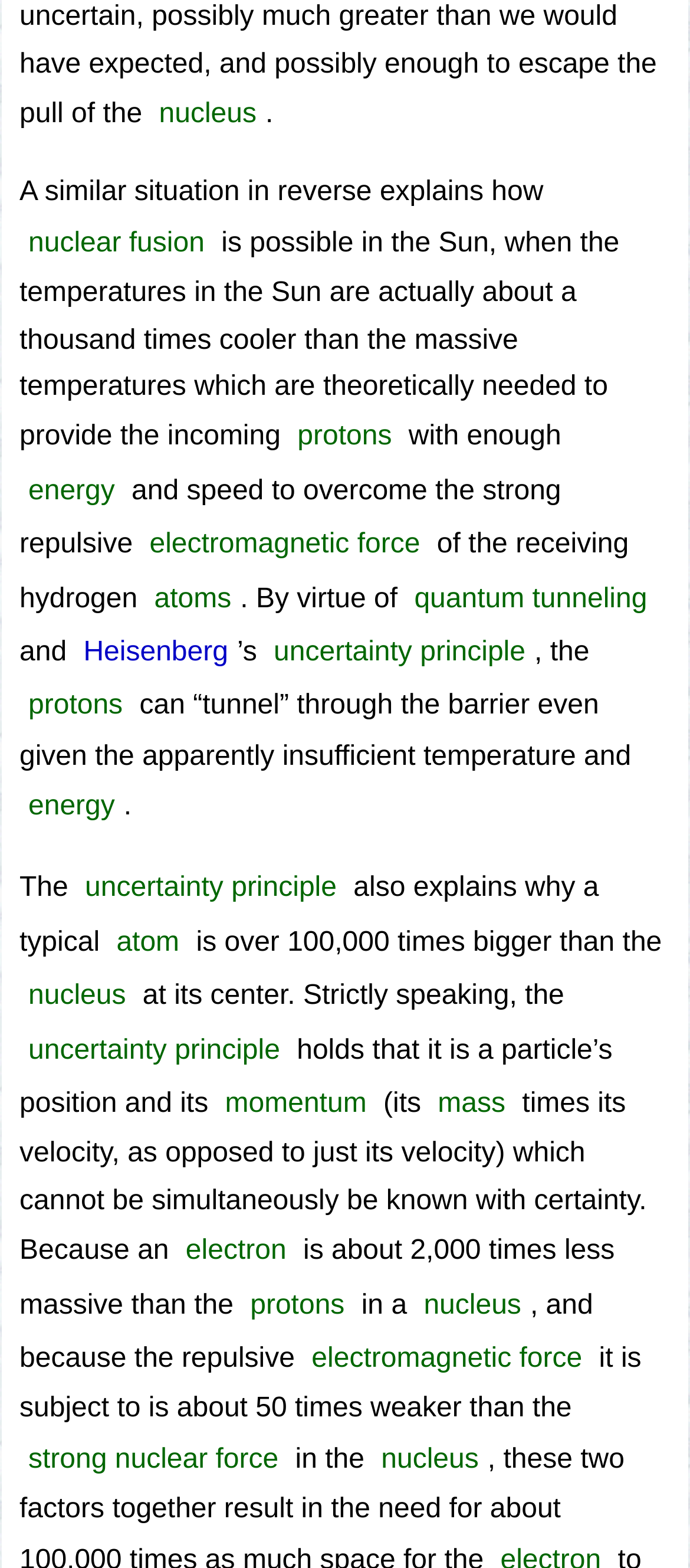Using the provided description: "nucleus", find the bounding box coordinates of the corresponding UI element. The output should be four float numbers between 0 and 1, in the format [left, top, right, bottom].

[0.54, 0.914, 0.707, 0.949]